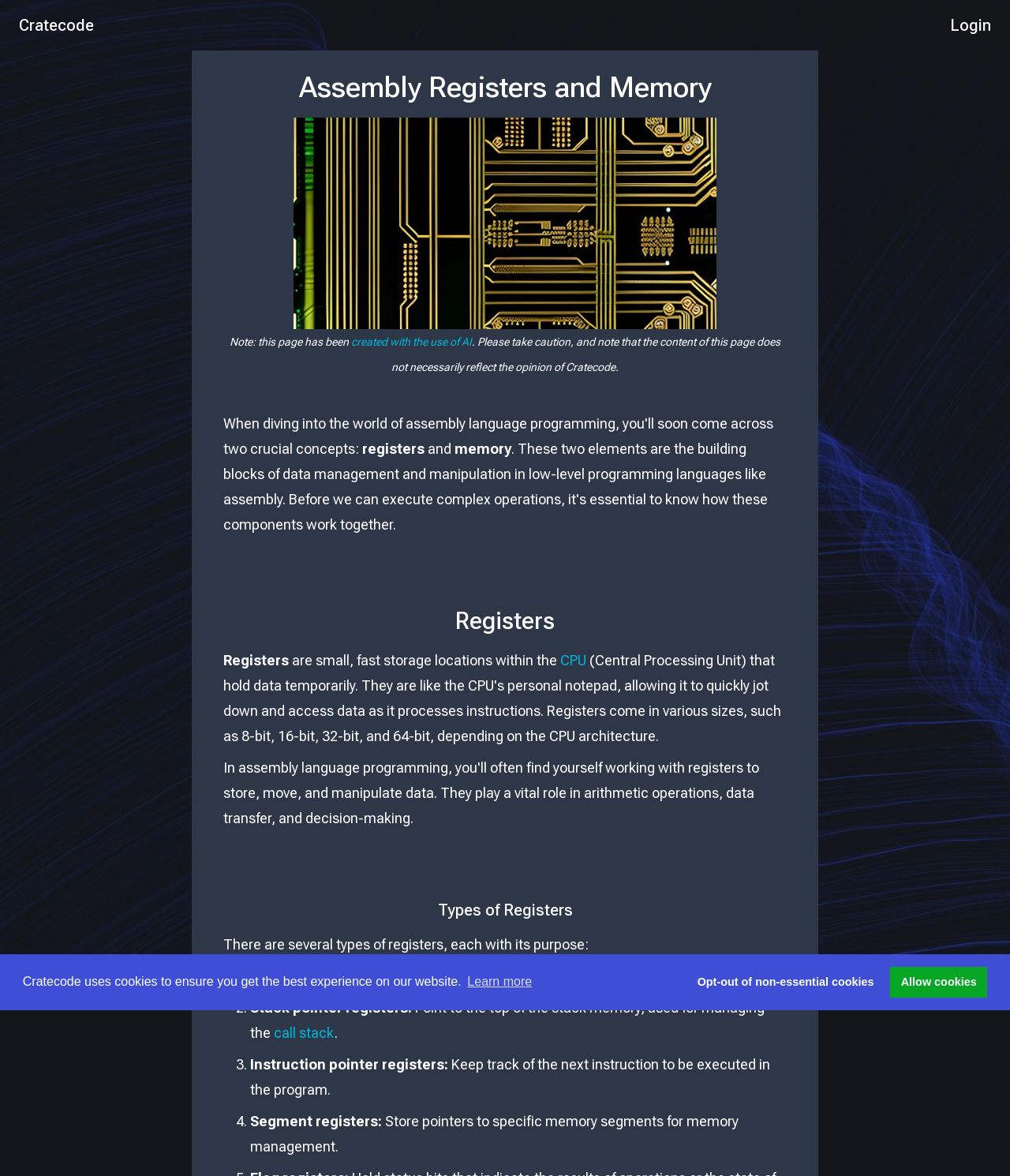Describe all the visual and textual components of the webpage comprehensively.

The webpage is about assembly language programming, specifically focusing on registers and memory. At the top, there is a dialog box for cookie consent, which includes buttons to learn more, deny, or allow cookies. Below this, there is a header section with a link to the Cratecode website and a login button on the right side.

The main content area is divided into sections, starting with a heading "Assembly Registers and Memory" and an image of hardware on a green screen. There is a note below the image, mentioning that the page was created with AI and cautioning users to verify the content.

The next section is about registers, with a heading "Registers" and a brief description of what they are. This is followed by a section on "Types of Registers", which lists four types: general-purpose registers, stack pointer registers, instruction pointer registers, and segment registers. Each type has a brief description and some have links to related terms, such as "CPU" and "call stack".

Throughout the page, there are several static text elements and links, providing more information about the topics. The overall structure of the page is organized, with clear headings and concise text, making it easy to follow and understand the content.